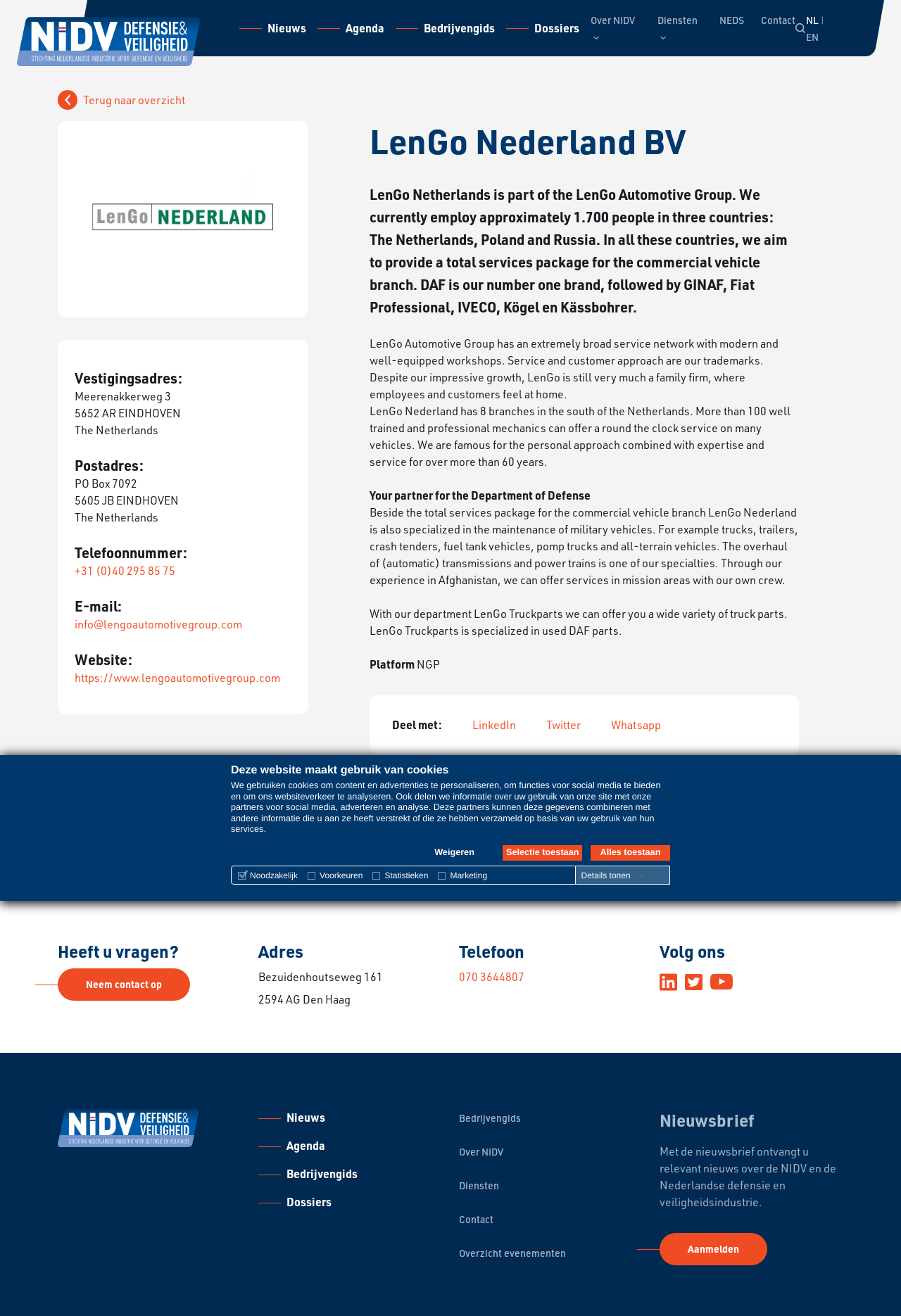Find and specify the bounding box coordinates that correspond to the clickable region for the instruction: "Click on Bedrijvengids".

[0.439, 0.016, 0.549, 0.027]